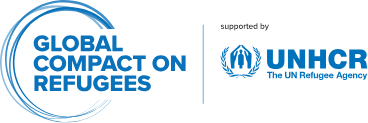What is the main theme conveyed by the image?
Please use the image to provide an in-depth answer to the question.

The caption states that the image visually conveys a sense of partnership and solidarity in addressing global refugee challenges, which suggests that the main theme of the image is about cooperation and unity in supporting refugees.